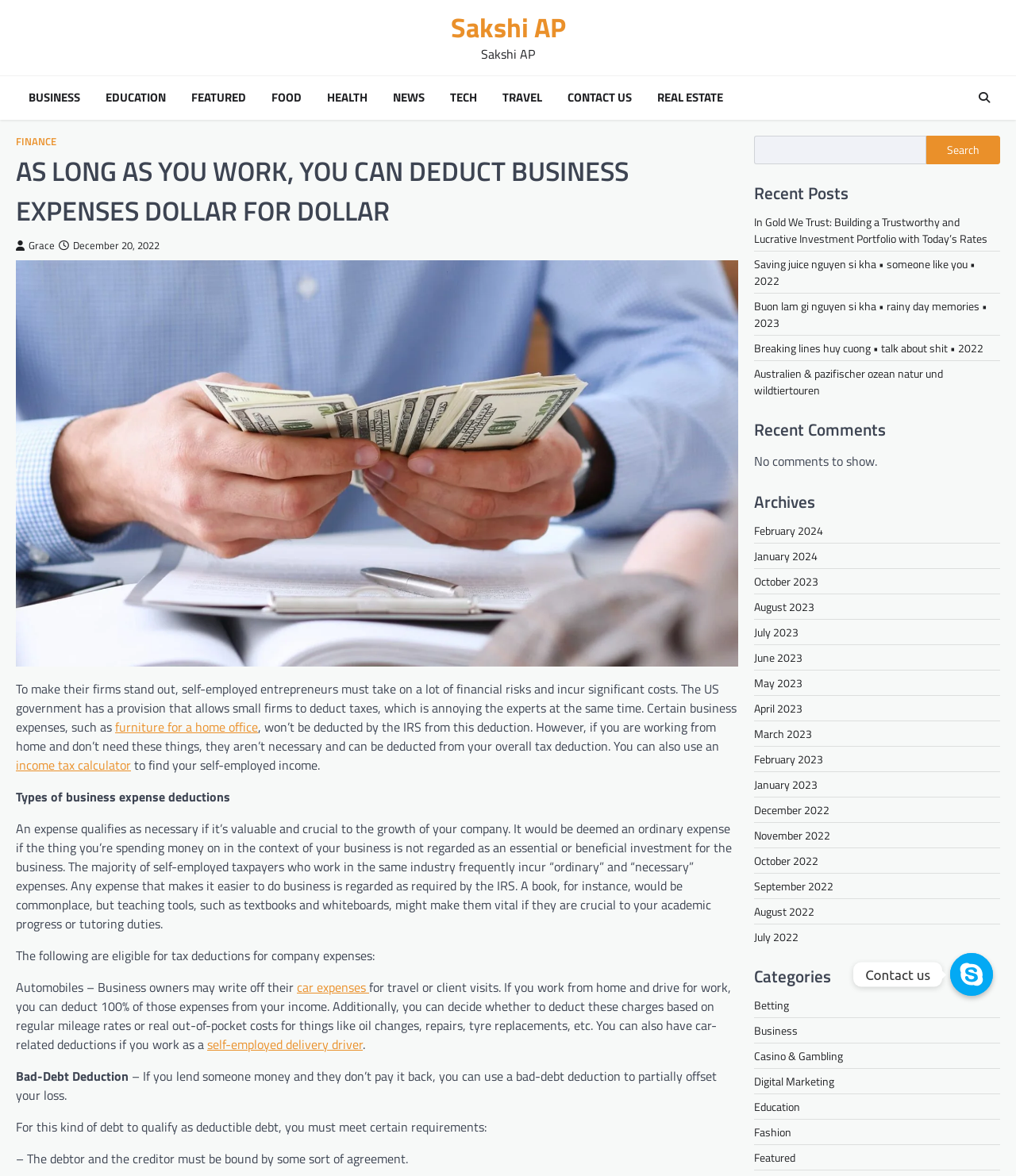Write an elaborate caption that captures the essence of the webpage.

This webpage appears to be a blog or news article page. At the top, there is a navigation menu with links to various categories such as "BUSINESS", "EDUCATION", "FEATURED", and more. Below the navigation menu, there is a search bar with a "Search" button.

The main content of the page is an article titled "AS LONG AS YOU WORK, YOU CAN DEDUCT BUSINESS EXPENSES DOLLAR FOR DOLLAR". The article discusses the benefits of deducting business expenses for self-employed entrepreneurs and explains the types of expenses that can be deducted. The article is divided into sections, with headings such as "Types of business expense deductions" and "Bad-Debt Deduction".

To the right of the article, there are several sections, including "Recent Posts", "Recent Comments", "Archives", and "Categories". The "Recent Posts" section lists several article titles with links to each article. The "Recent Comments" section indicates that there are no comments to show. The "Archives" section lists links to articles from various months and years. The "Categories" section lists links to articles categorized by topics such as "Betting", "Business", and "Education".

At the bottom of the page, there is a "Contact us" link and an image.